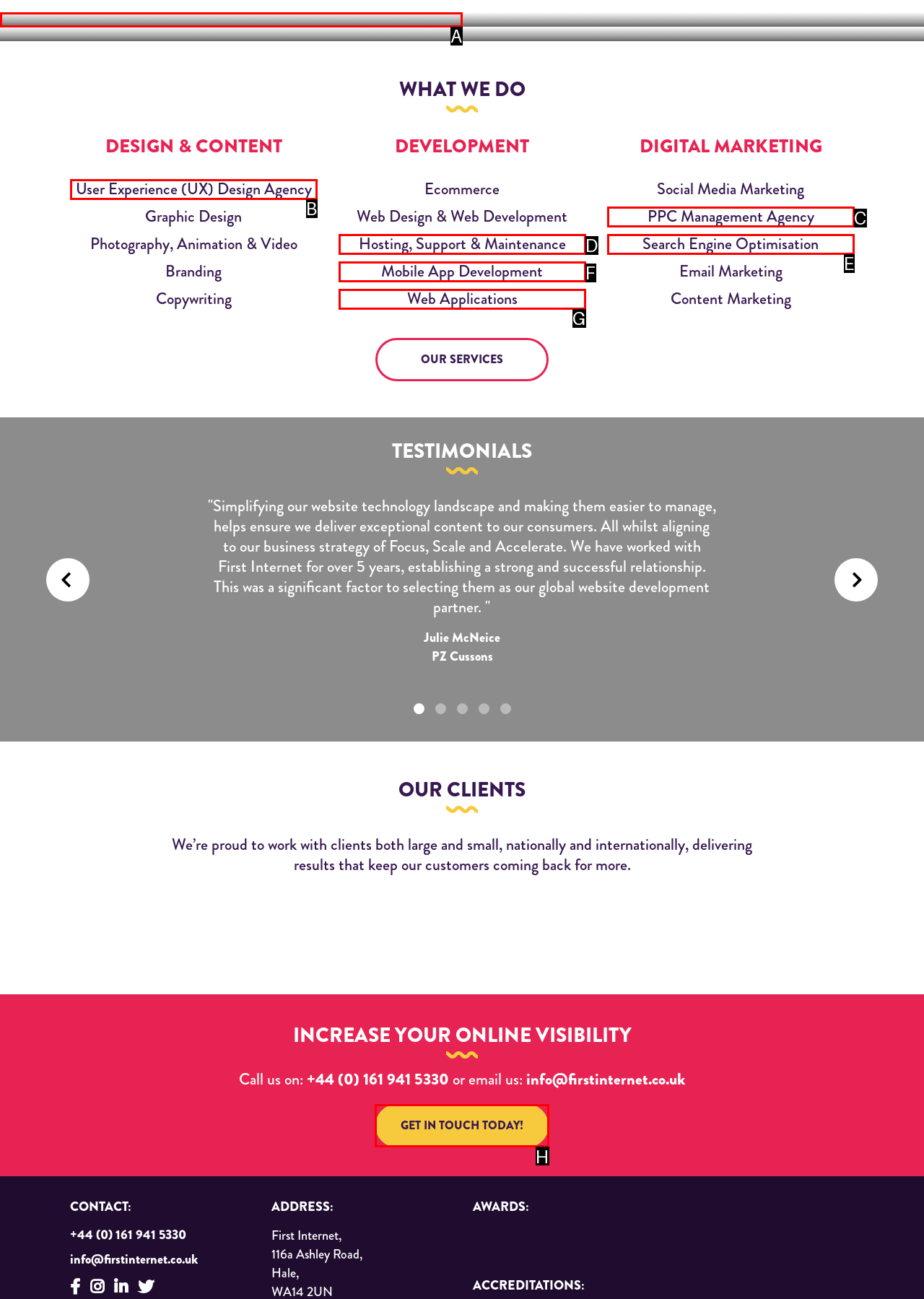Look at the highlighted elements in the screenshot and tell me which letter corresponds to the task: Get in touch today.

H